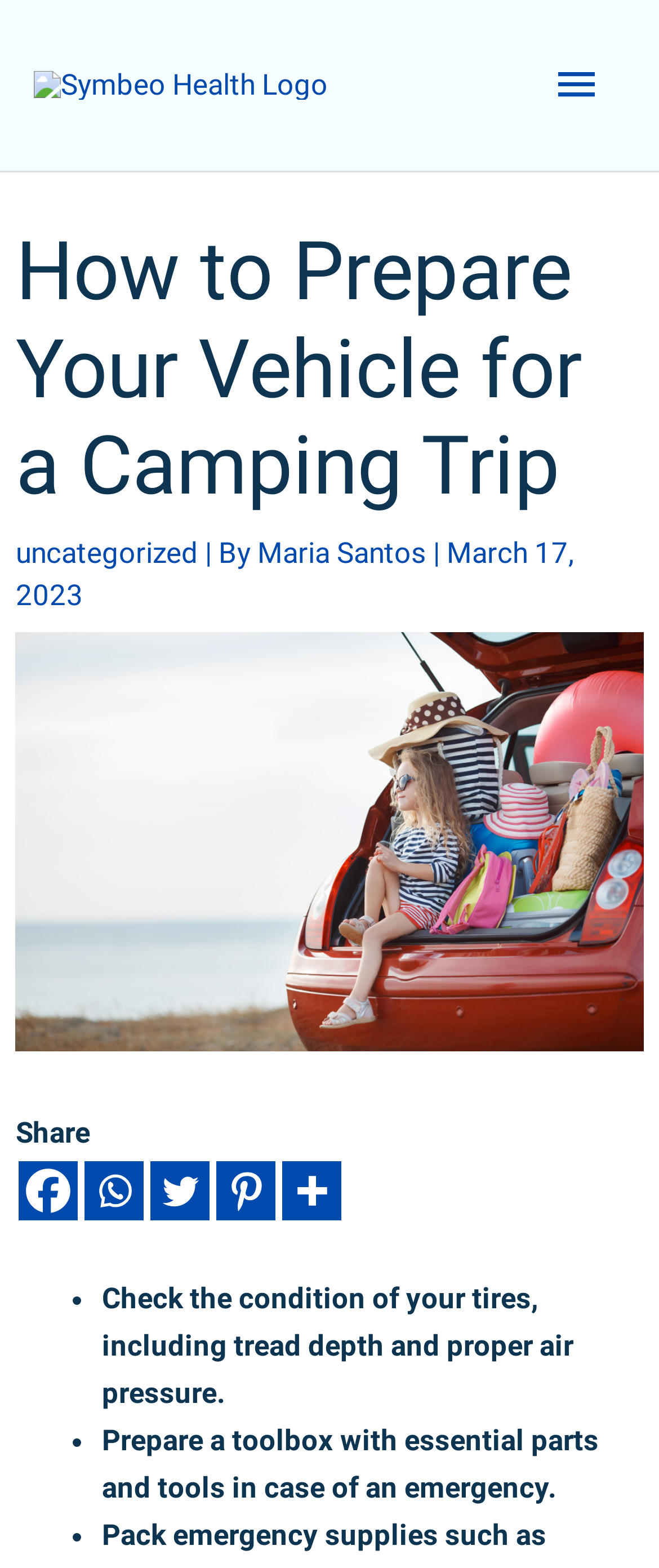Can you locate the main headline on this webpage and provide its text content?

How to Prepare Your Vehicle for a Camping Trip